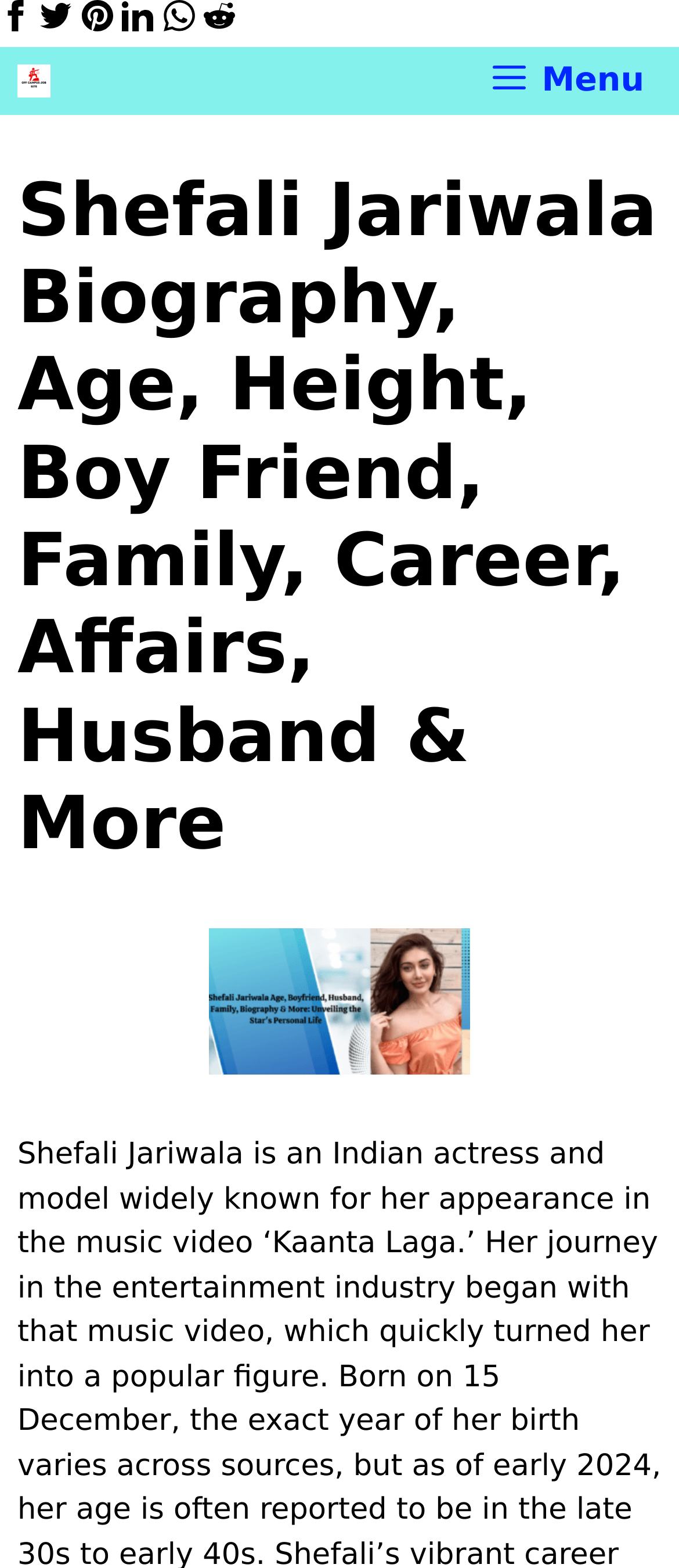What is the text on the button in the top-right corner?
Answer the question with a detailed and thorough explanation.

The button in the top-right corner of the webpage has the text 'Menu' and is not expanded. It controls the mobile menu.